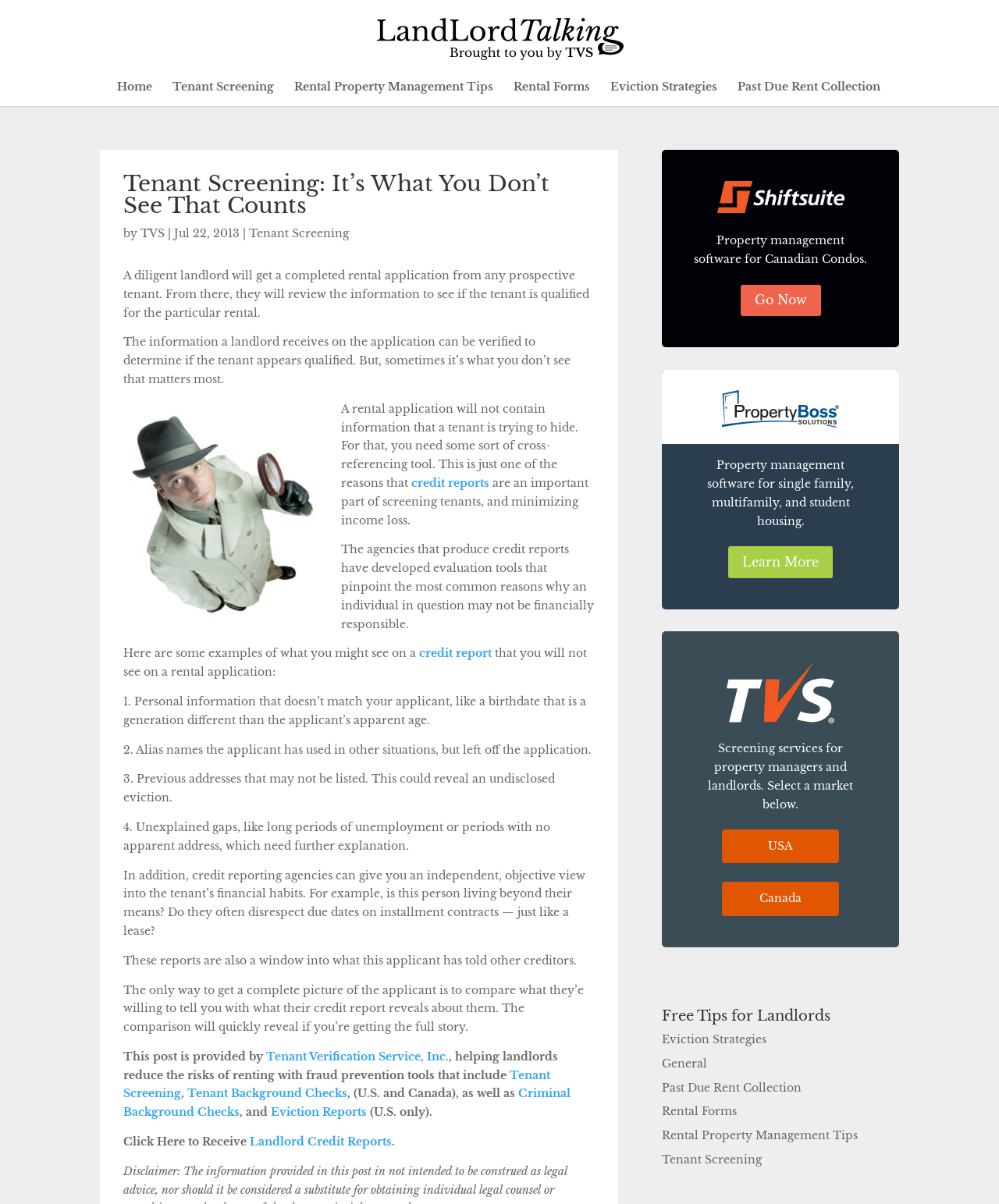Extract the primary heading text from the webpage.

Tenant Screening: It’s What You Don’t See That Counts